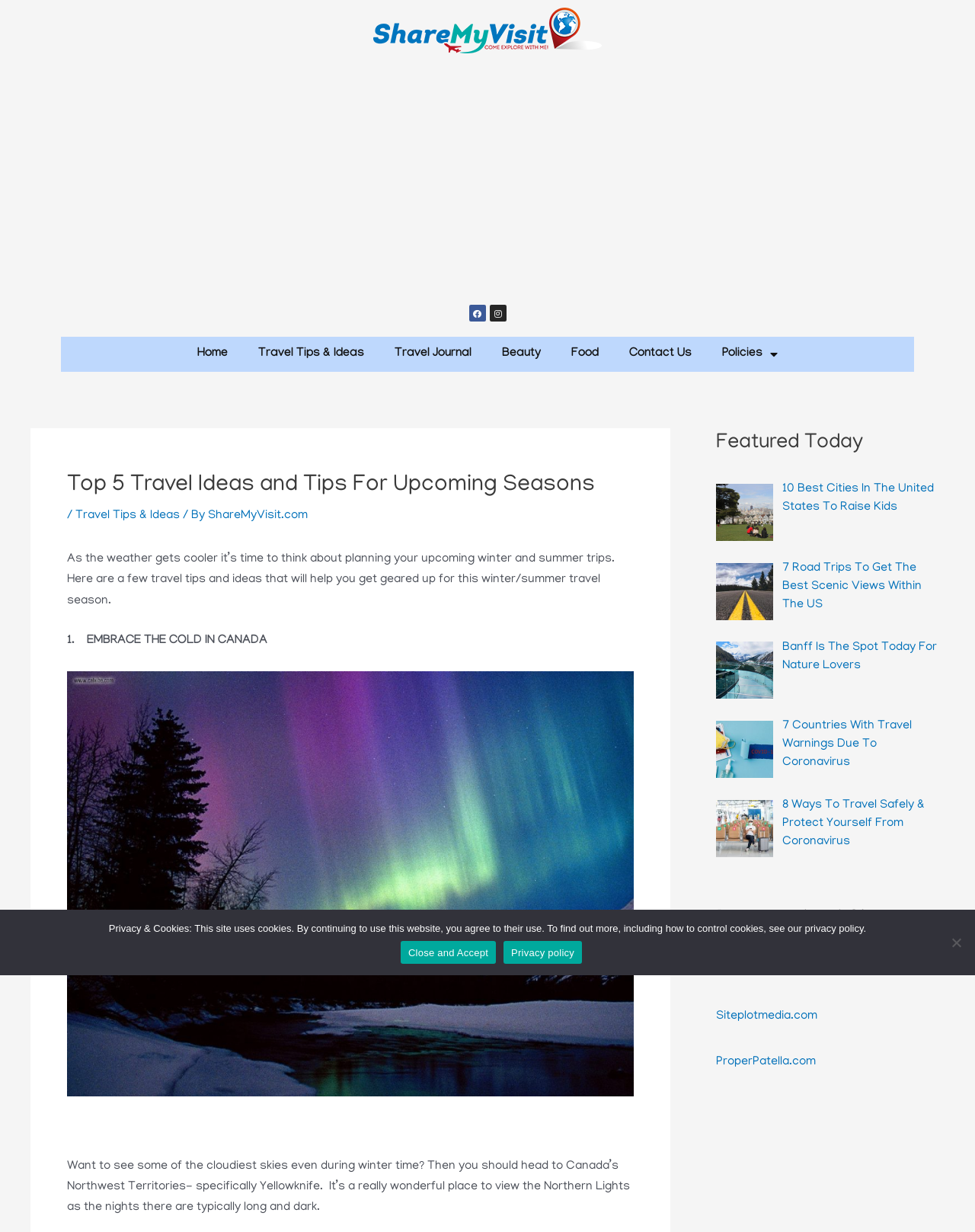Find the bounding box coordinates corresponding to the UI element with the description: "Travel Tips & Ideas". The coordinates should be formatted as [left, top, right, bottom], with values as floats between 0 and 1.

[0.077, 0.413, 0.184, 0.424]